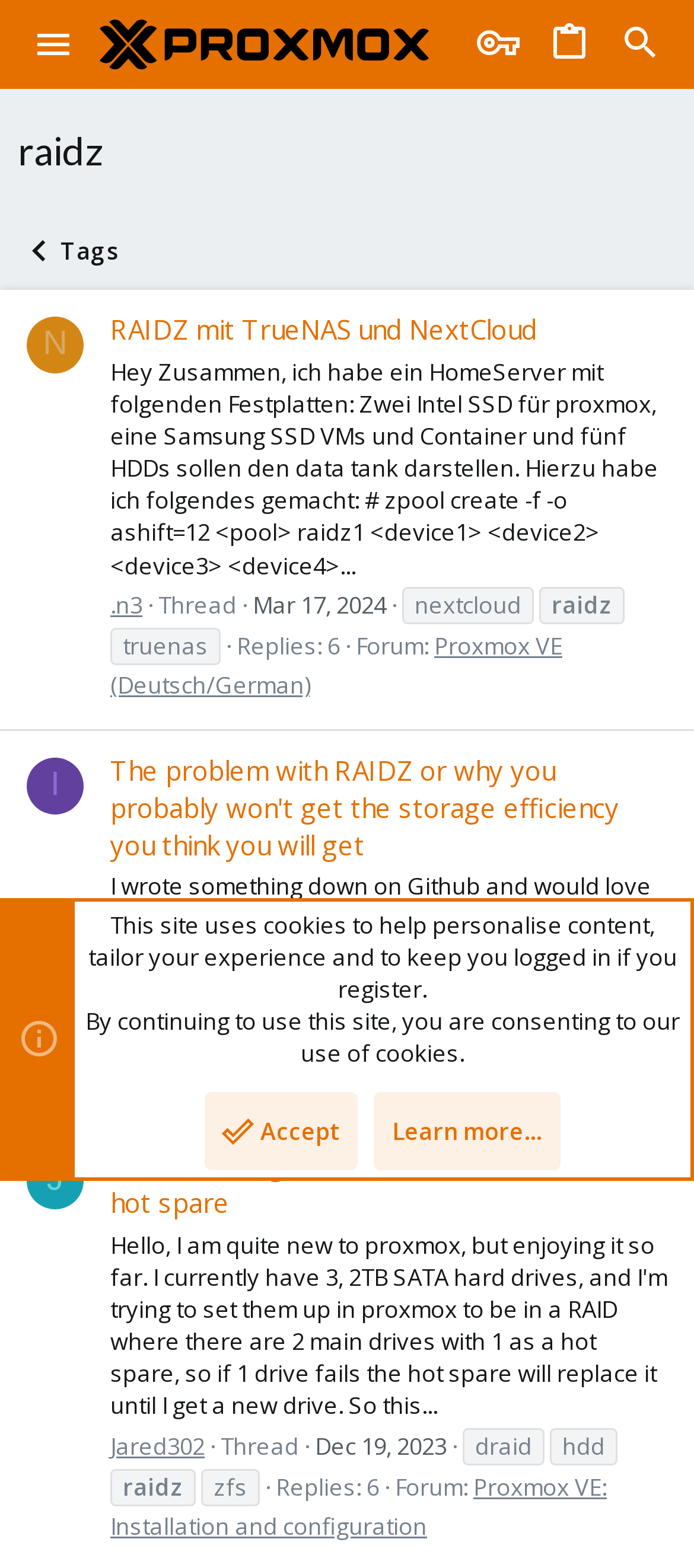Reply to the question with a single word or phrase:
How many replies does the first thread have?

6